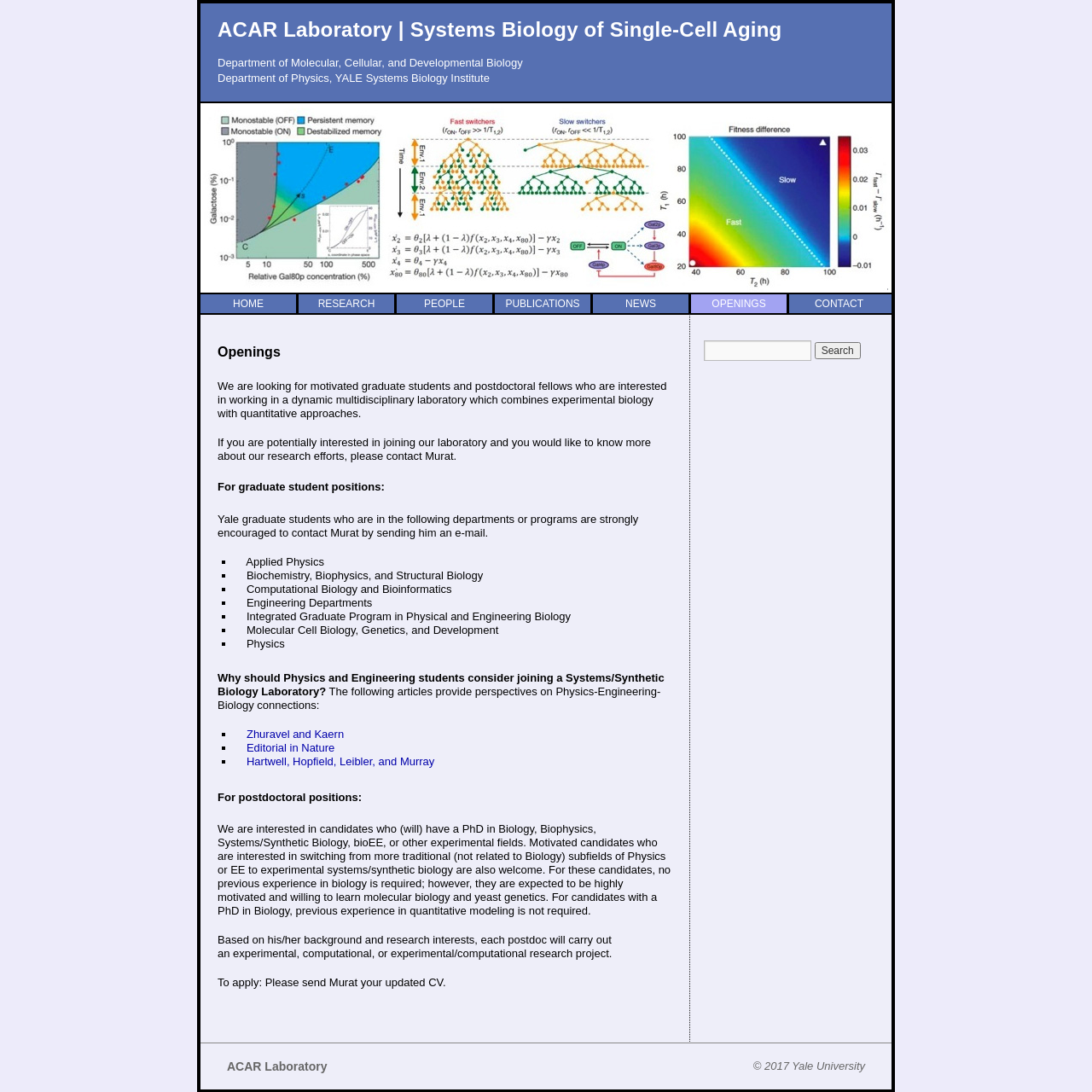Find the bounding box coordinates of the area to click in order to follow the instruction: "Go to the HOME page".

[0.184, 0.27, 0.271, 0.287]